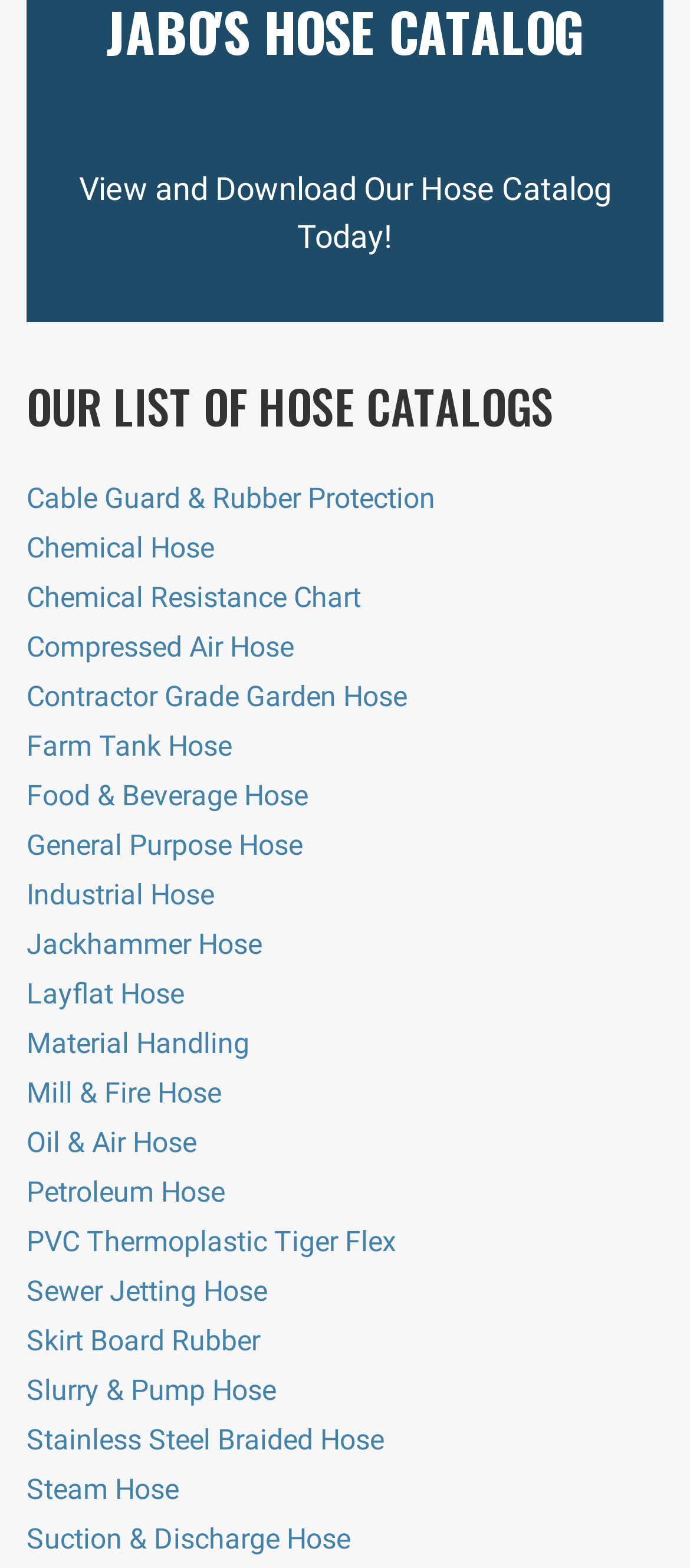Pinpoint the bounding box coordinates of the clickable area necessary to execute the following instruction: "View recent posts". The coordinates should be given as four float numbers between 0 and 1, namely [left, top, right, bottom].

None